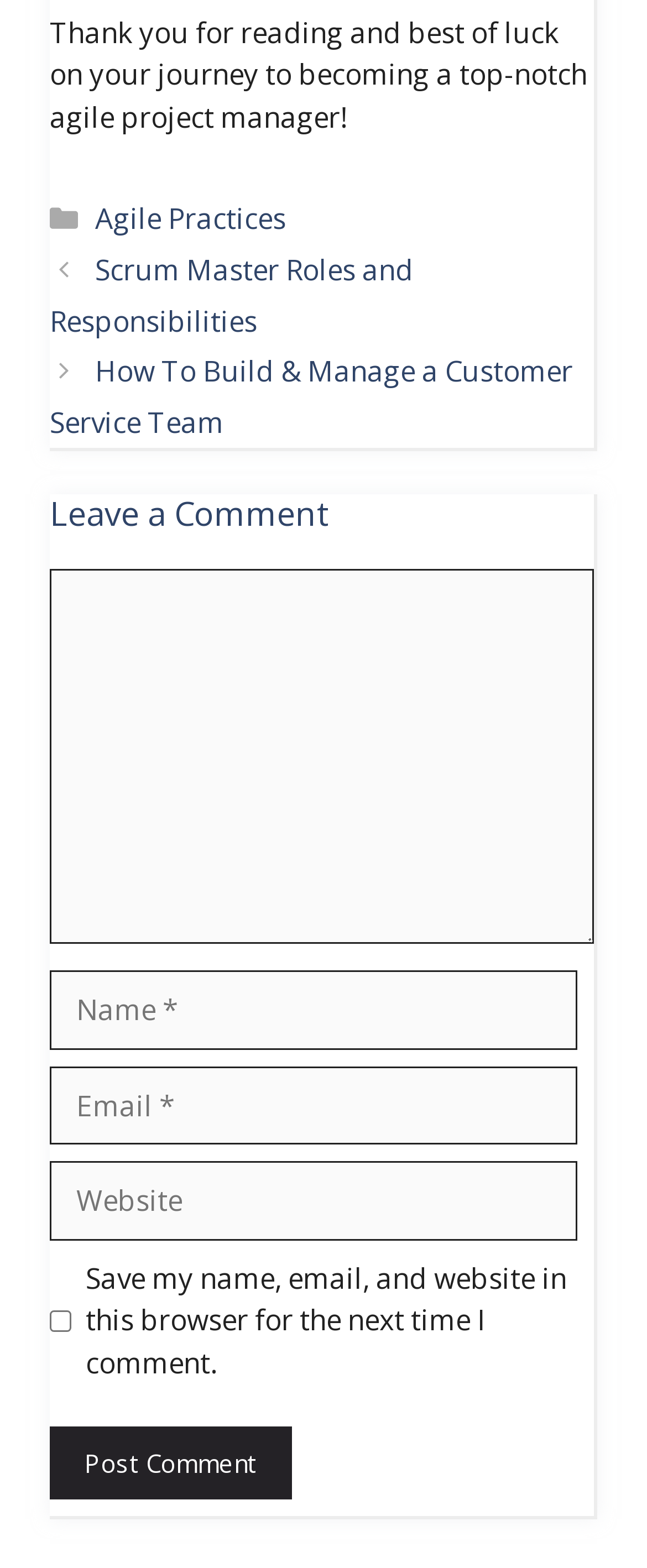Please find the bounding box coordinates of the section that needs to be clicked to achieve this instruction: "Enter your name".

[0.077, 0.619, 0.892, 0.669]